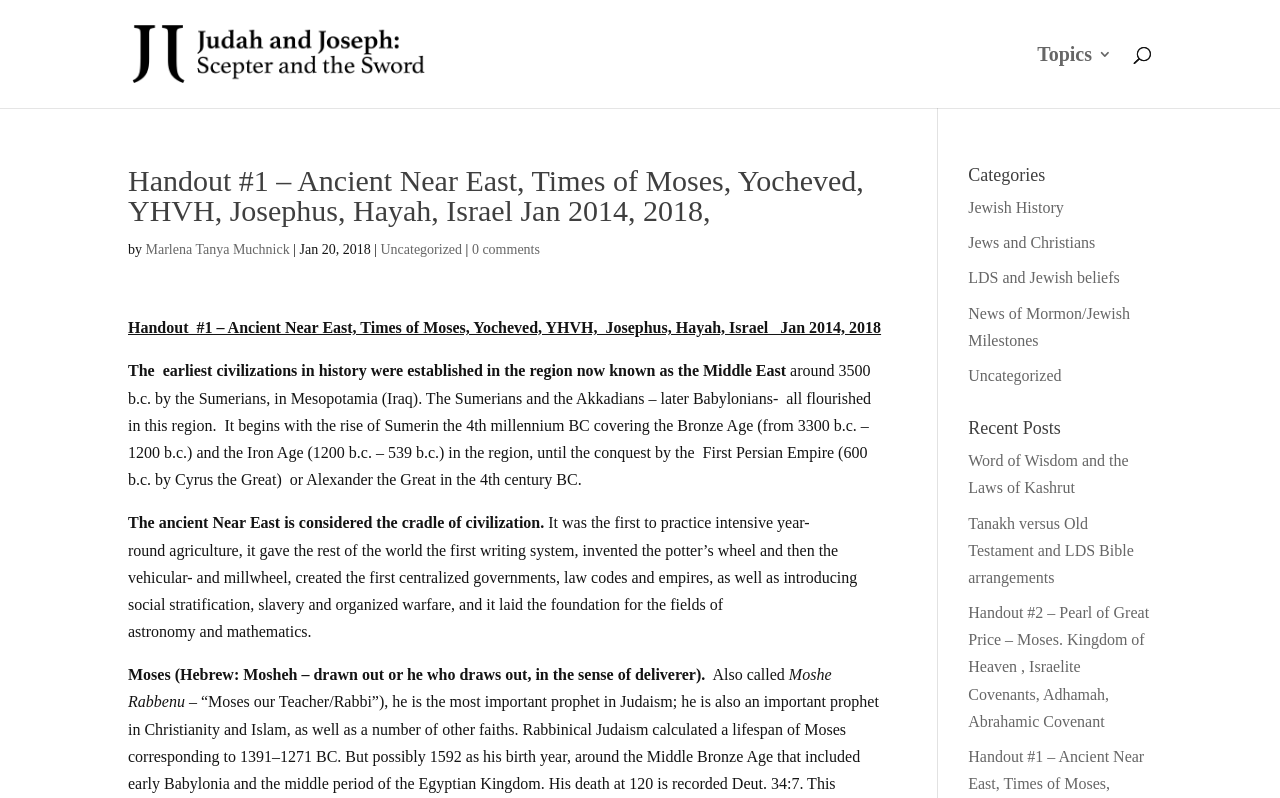What is the time period mentioned in the text as the Bronze Age?
Please answer the question with a detailed and comprehensive explanation.

I found the answer by reading the section that describes the time periods. The text states that 'it begins with the rise of Sumer in the 4th millennium BC covering the Bronze Age (from 3300 b.c. – 1200 b.c.)'.